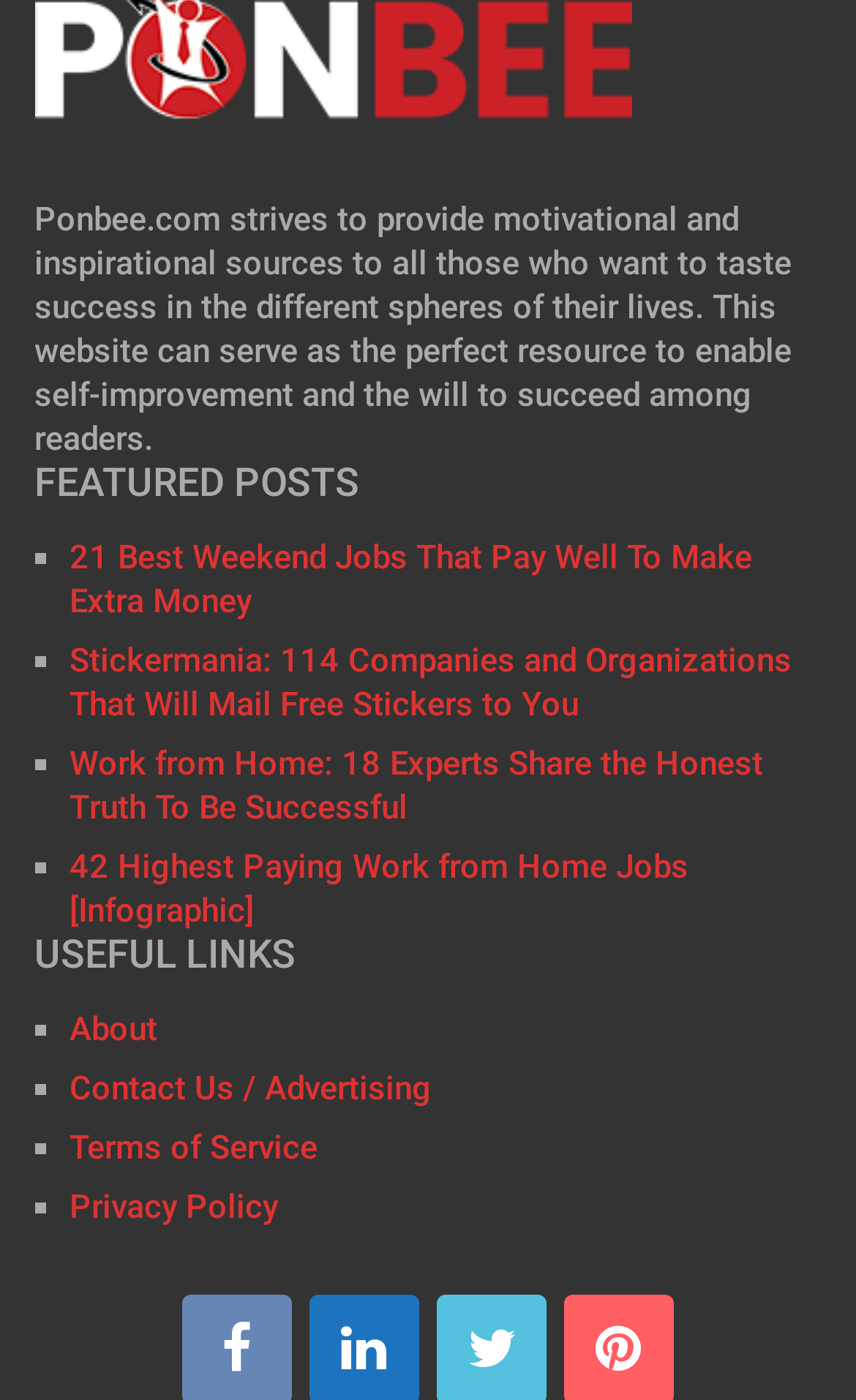Show the bounding box coordinates for the element that needs to be clicked to execute the following instruction: "go to About page". Provide the coordinates in the form of four float numbers between 0 and 1, i.e., [left, top, right, bottom].

[0.081, 0.72, 0.184, 0.749]